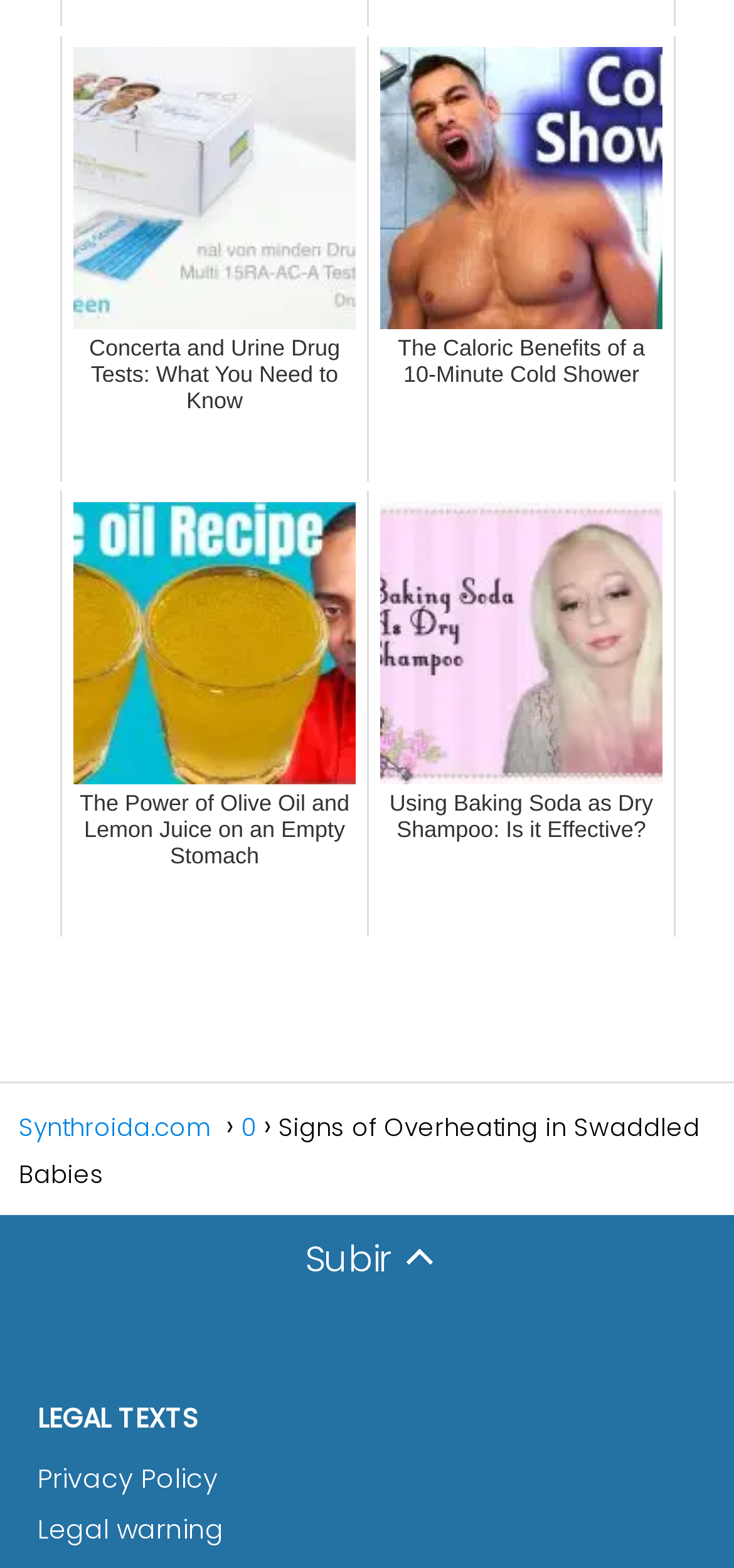What is the last link in the 'LEGAL TEXTS' section?
Look at the image and construct a detailed response to the question.

The 'LEGAL TEXTS' section contains two links, 'Privacy Policy' and 'Legal warning', and the last link is 'Legal warning'.